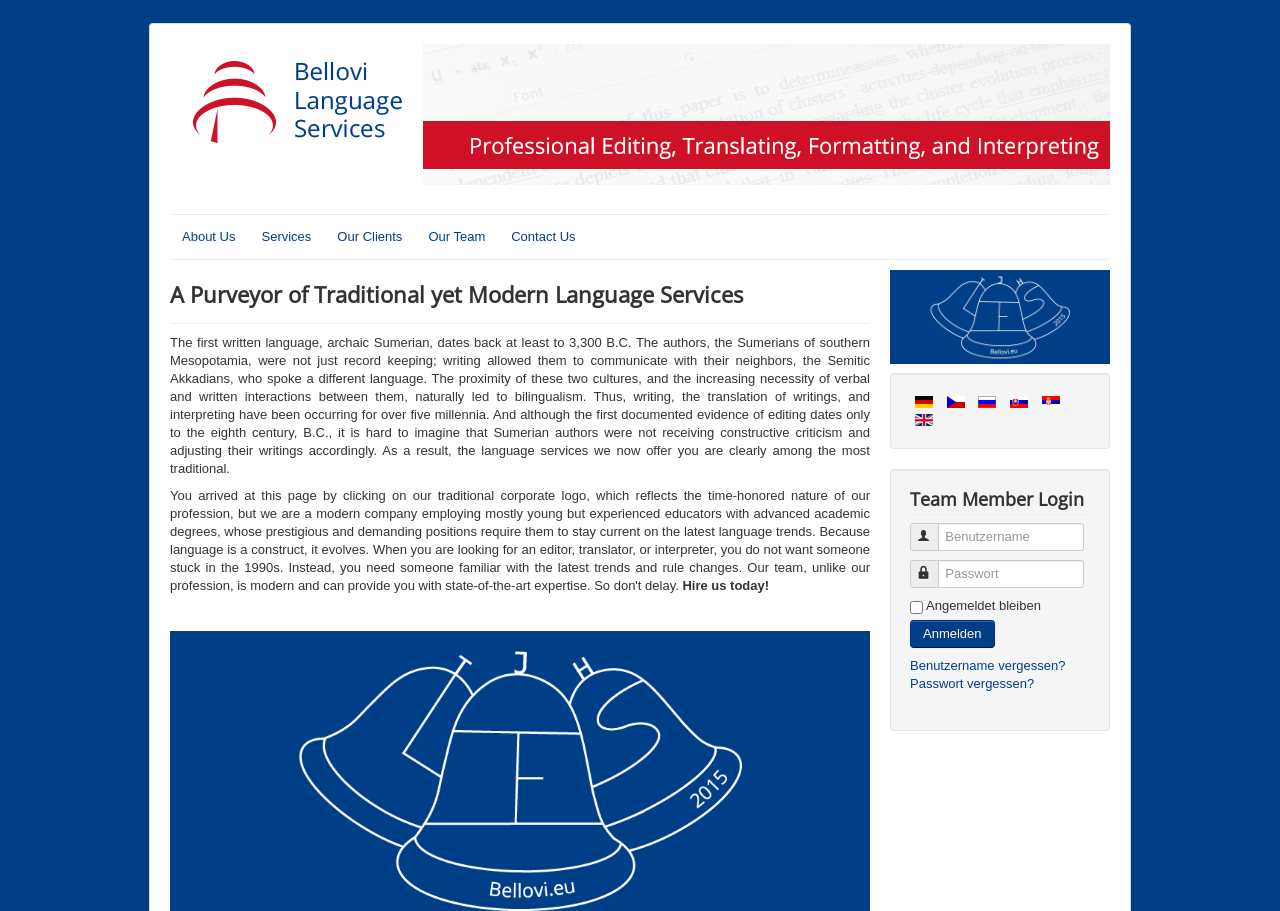Locate the bounding box coordinates of the clickable region to complete the following instruction: "Click on Services."

[0.195, 0.244, 0.253, 0.277]